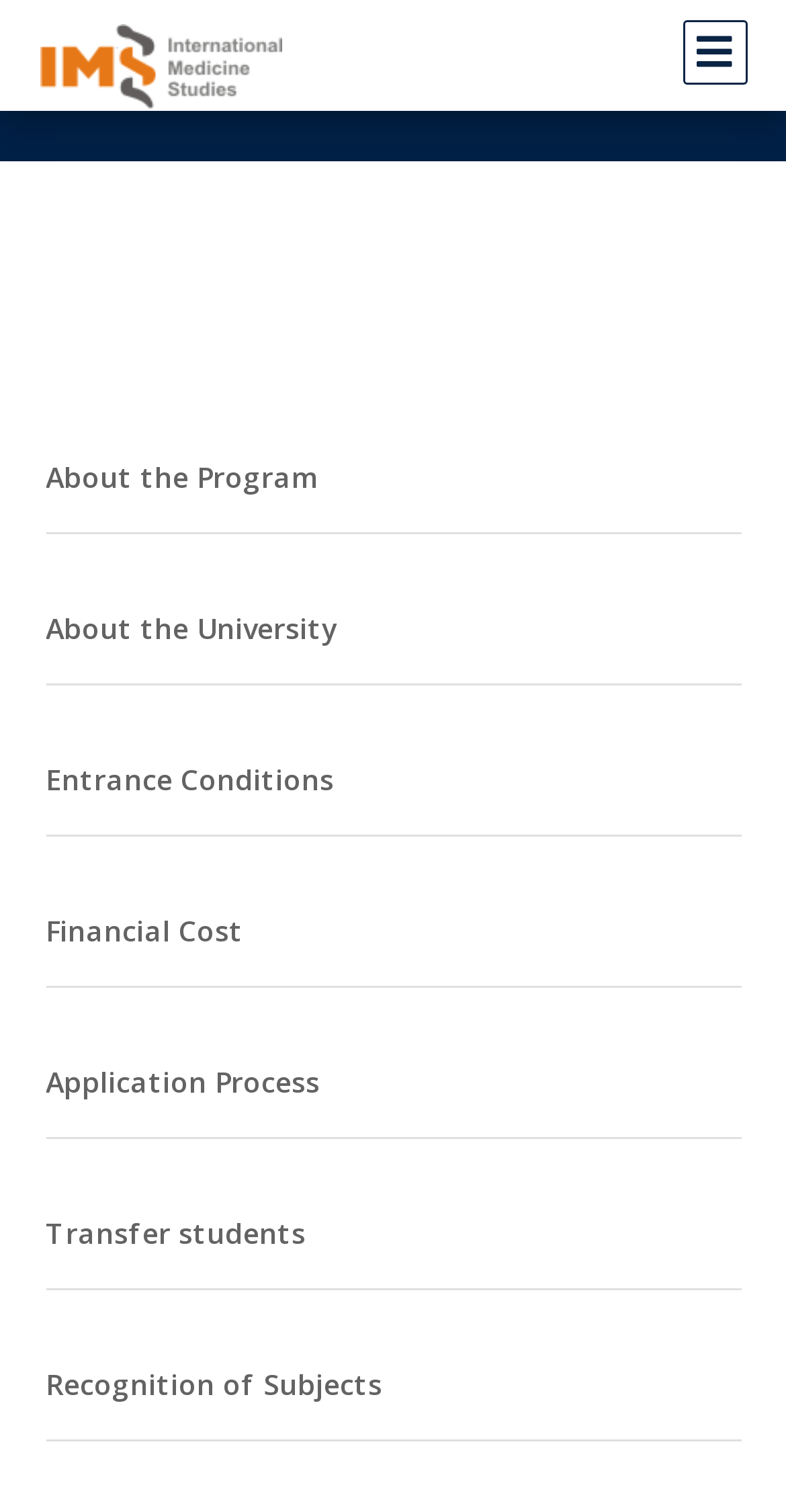Extract the bounding box coordinates of the UI element described by: "title="IMS - International Medicine Studies"". The coordinates should include four float numbers ranging from 0 to 1, e.g., [left, top, right, bottom].

[0.05, 0.025, 0.358, 0.052]